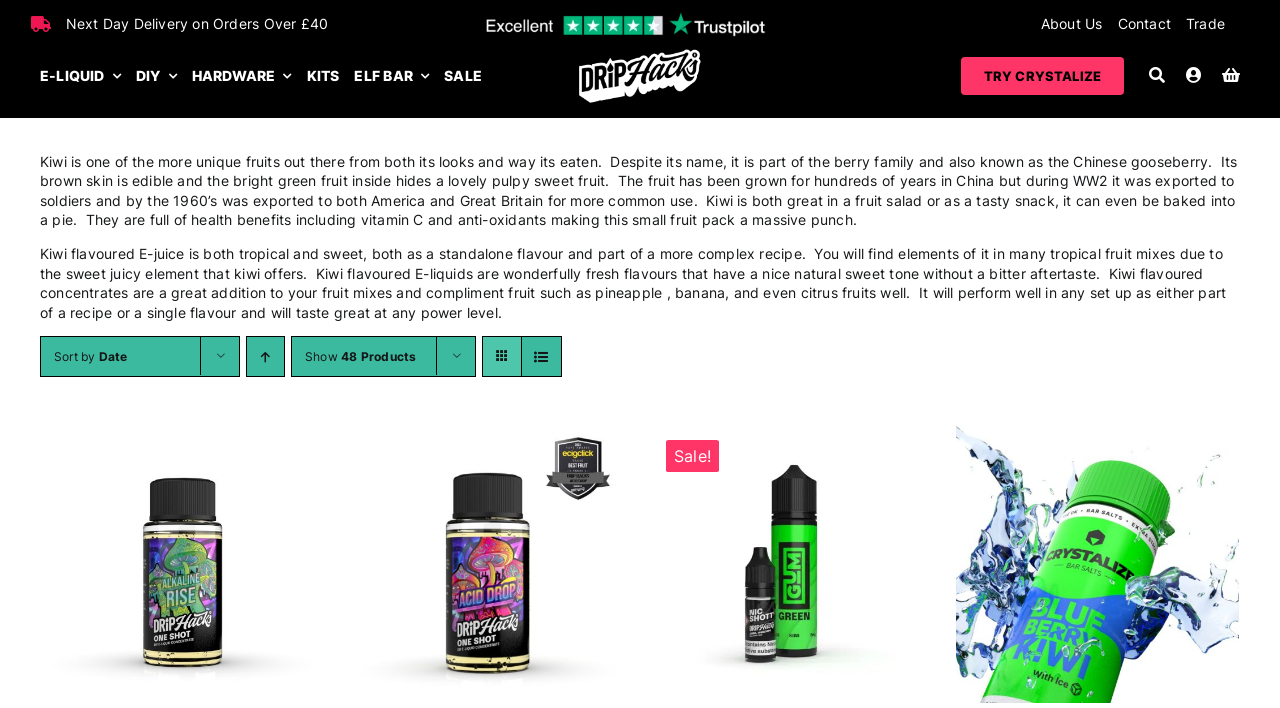Please answer the following question using a single word or phrase: 
What is the name of the e-liquid flavor described in the second paragraph?

Kiwi